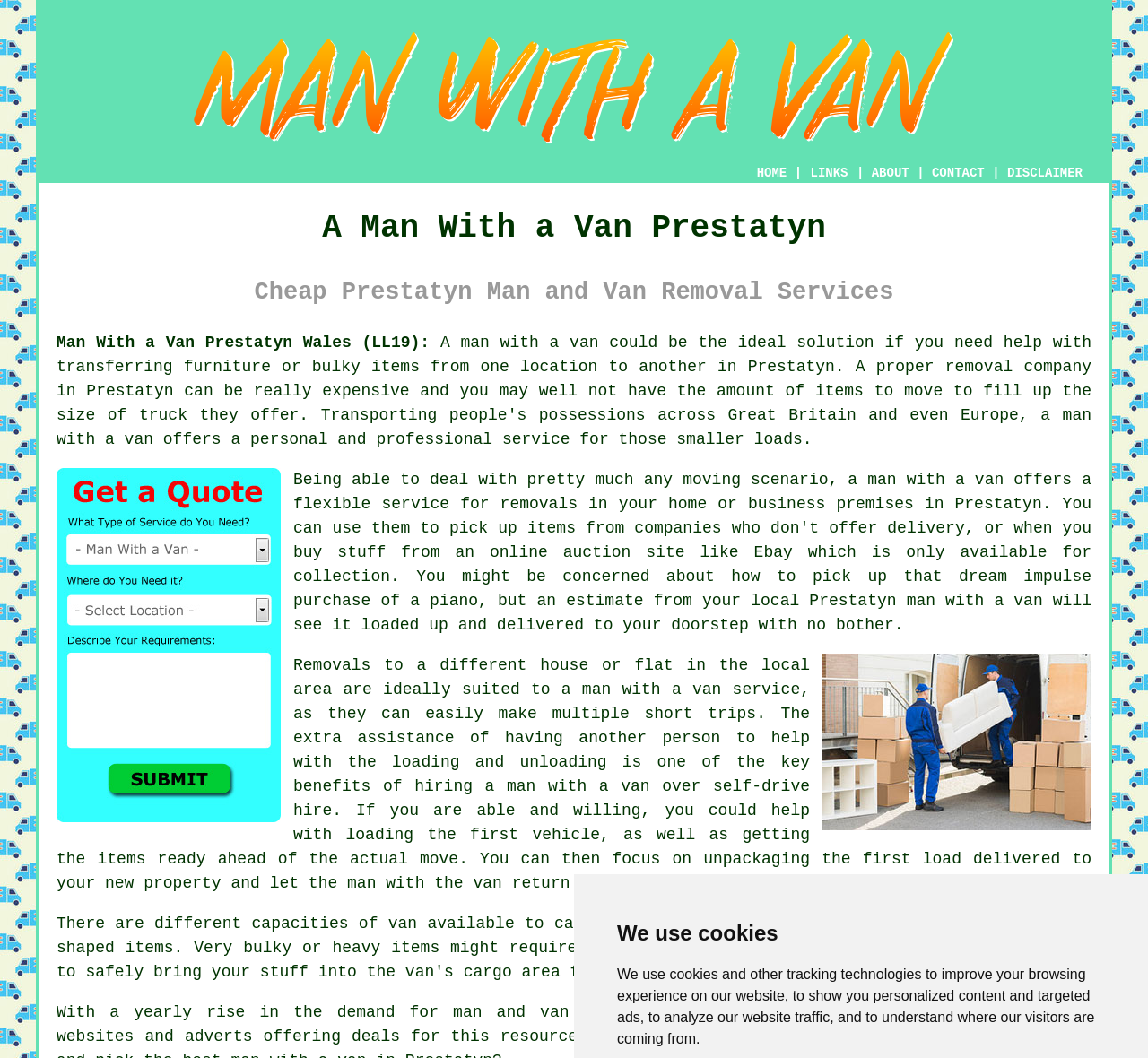Please provide a comprehensive answer to the question based on the screenshot: Can customers help with loading the first vehicle?

According to the webpage, customers are able and willing to help with loading the first vehicle, as well as getting the items ready ahead of the actual move. This is mentioned in the text on the webpage, which explains the process of working with a man with a van service.